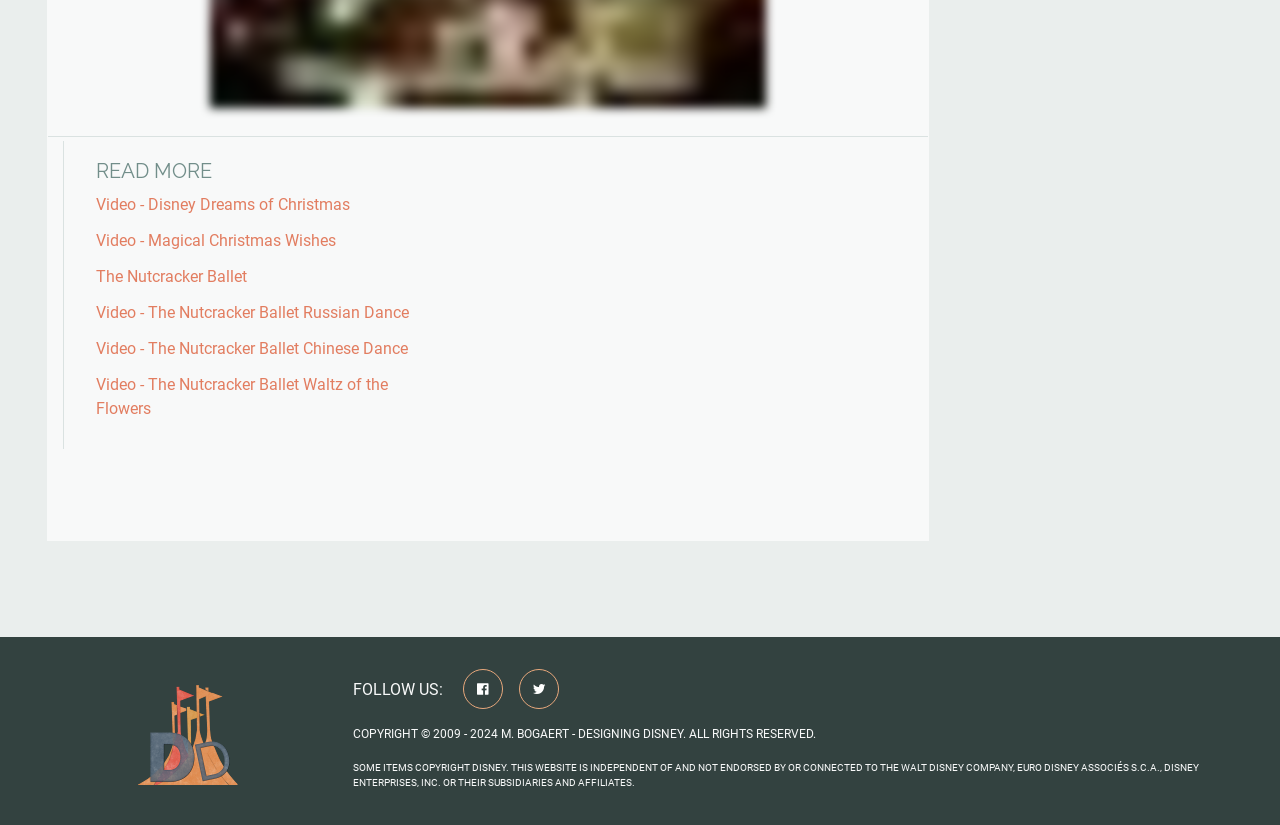Extract the bounding box coordinates of the UI element described: "Law". Provide the coordinates in the format [left, top, right, bottom] with values ranging from 0 to 1.

None